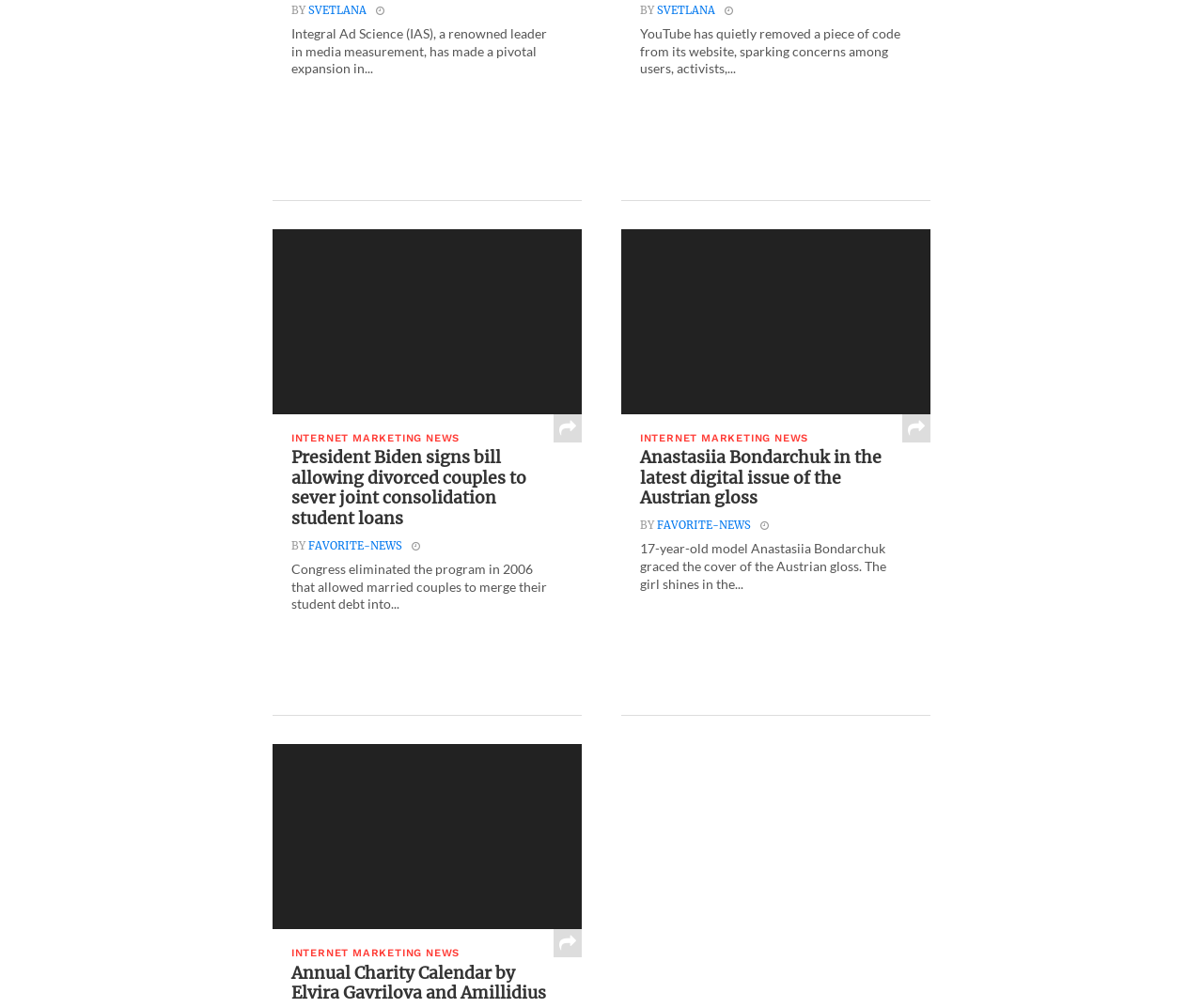Using the given element description, provide the bounding box coordinates (top-left x, top-left y, bottom-right x, bottom-right y) for the corresponding UI element in the screenshot: parent_node: INTERNET MARKETING NEWS

[0.227, 0.738, 0.484, 0.922]